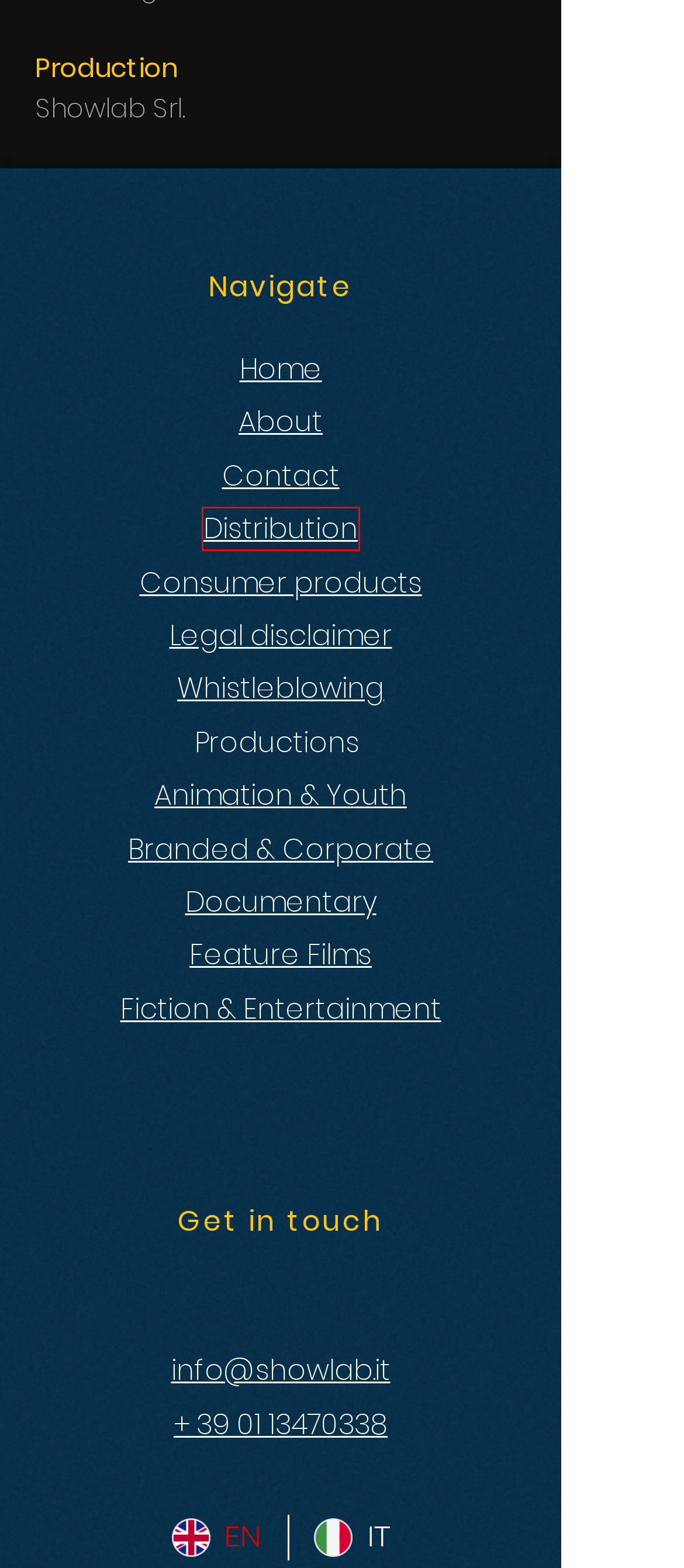Analyze the screenshot of a webpage that features a red rectangle bounding box. Pick the webpage description that best matches the new webpage you would see after clicking on the element within the red bounding box. Here are the candidates:
A. Consumer Products | Showlab
B. Fiction & Entertainment | Showlab
C. Welcome to Showlab - Italian Tv Media Company
D. Documentary | Showlab
E. Contact | Showlab
F. Legal Disclaimer | Showlab
G. Distribution | Showlab
H. Feature Films | Showlab

G